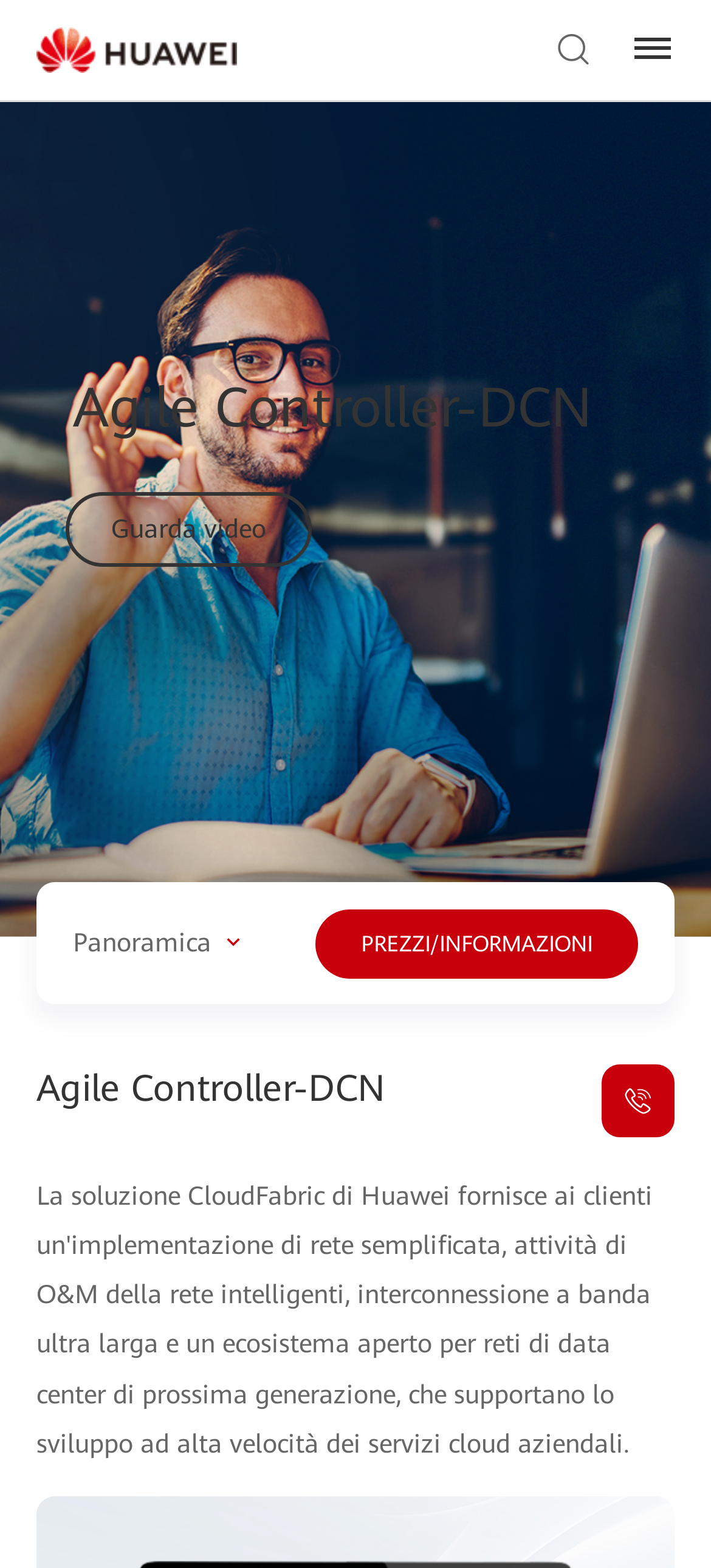Based on the description "Guarda video", find the bounding box of the specified UI element.

[0.092, 0.314, 0.438, 0.361]